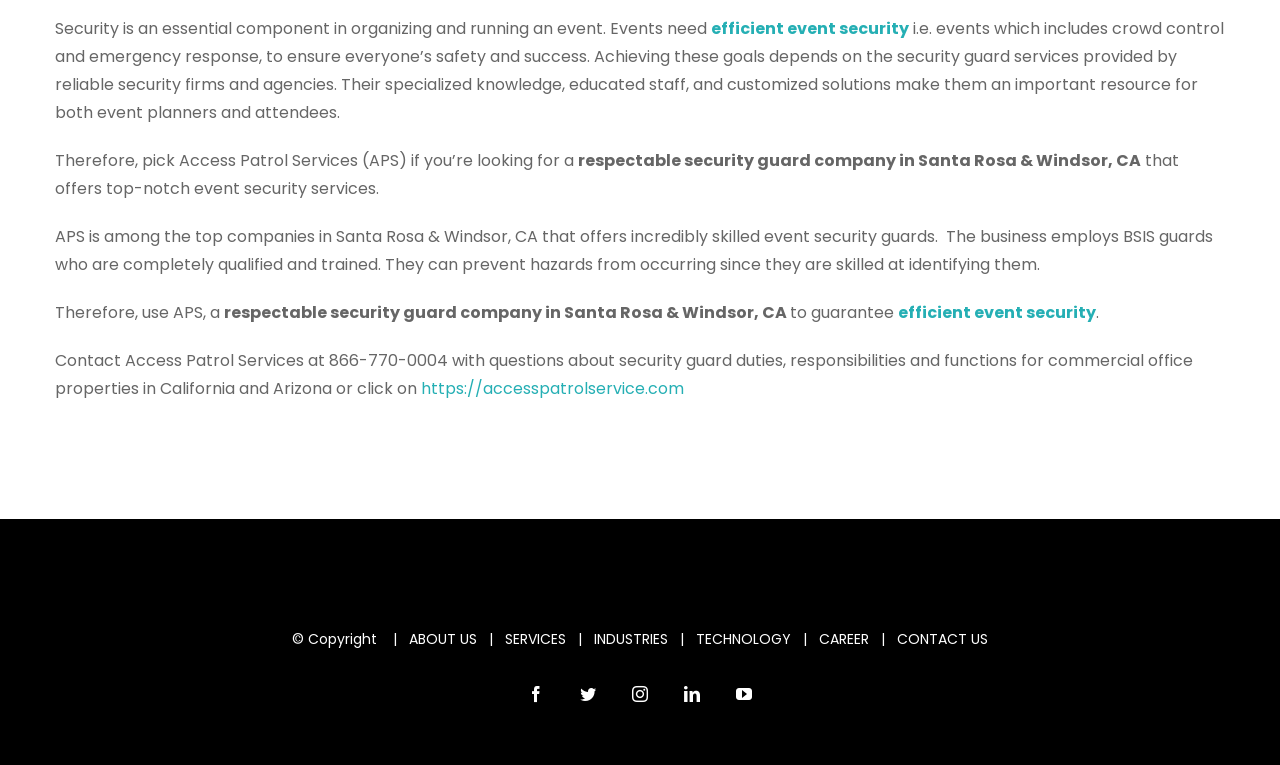Locate the bounding box coordinates of the UI element described by: "efficient event security". The bounding box coordinates should consist of four float numbers between 0 and 1, i.e., [left, top, right, bottom].

[0.555, 0.022, 0.71, 0.052]